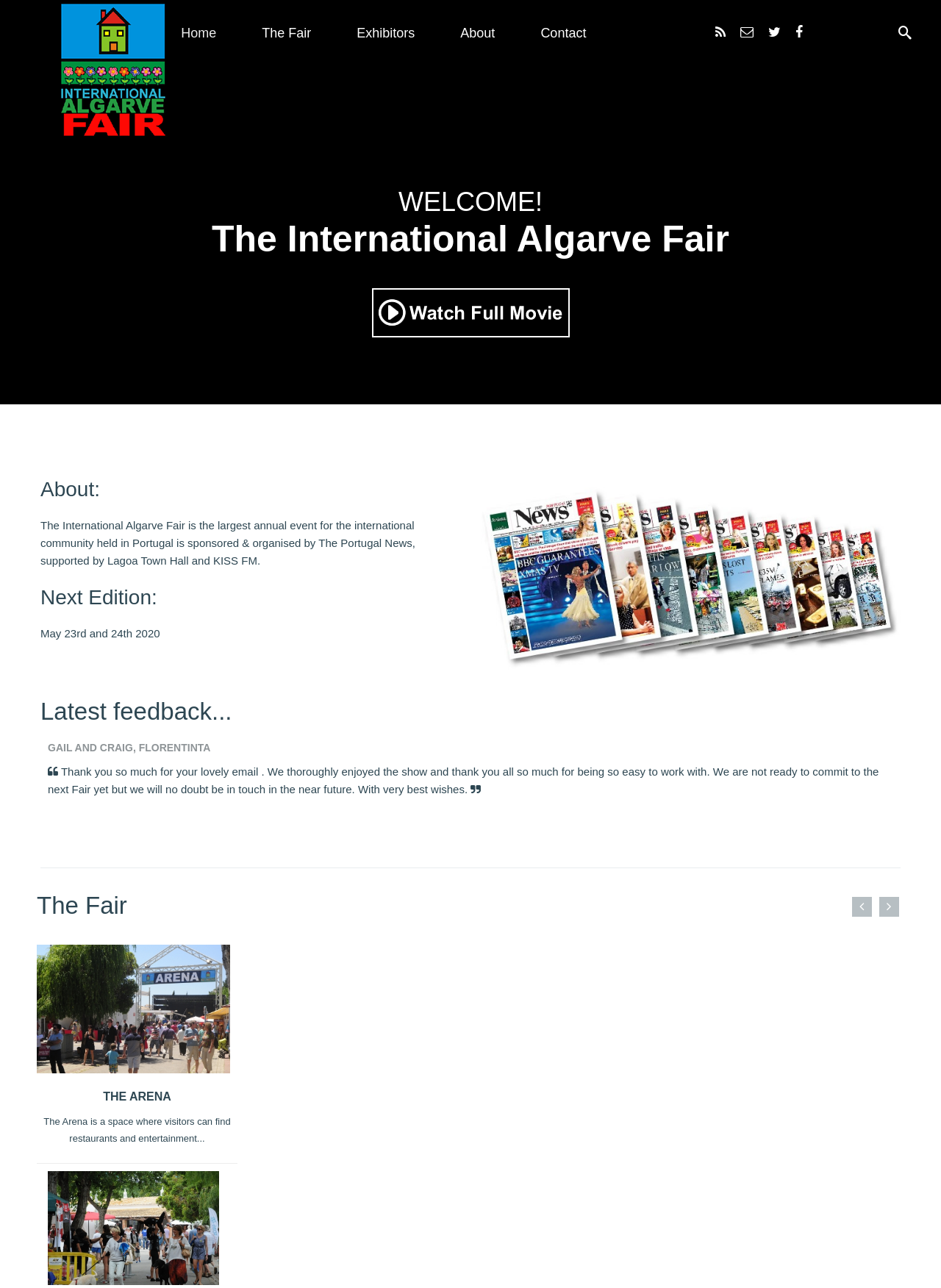Identify the bounding box for the given UI element using the description provided. Coordinates should be in the format (top-left x, top-left y, bottom-right x, bottom-right y) and must be between 0 and 1. Here is the description: Contact

[0.55, 0.0, 0.647, 0.051]